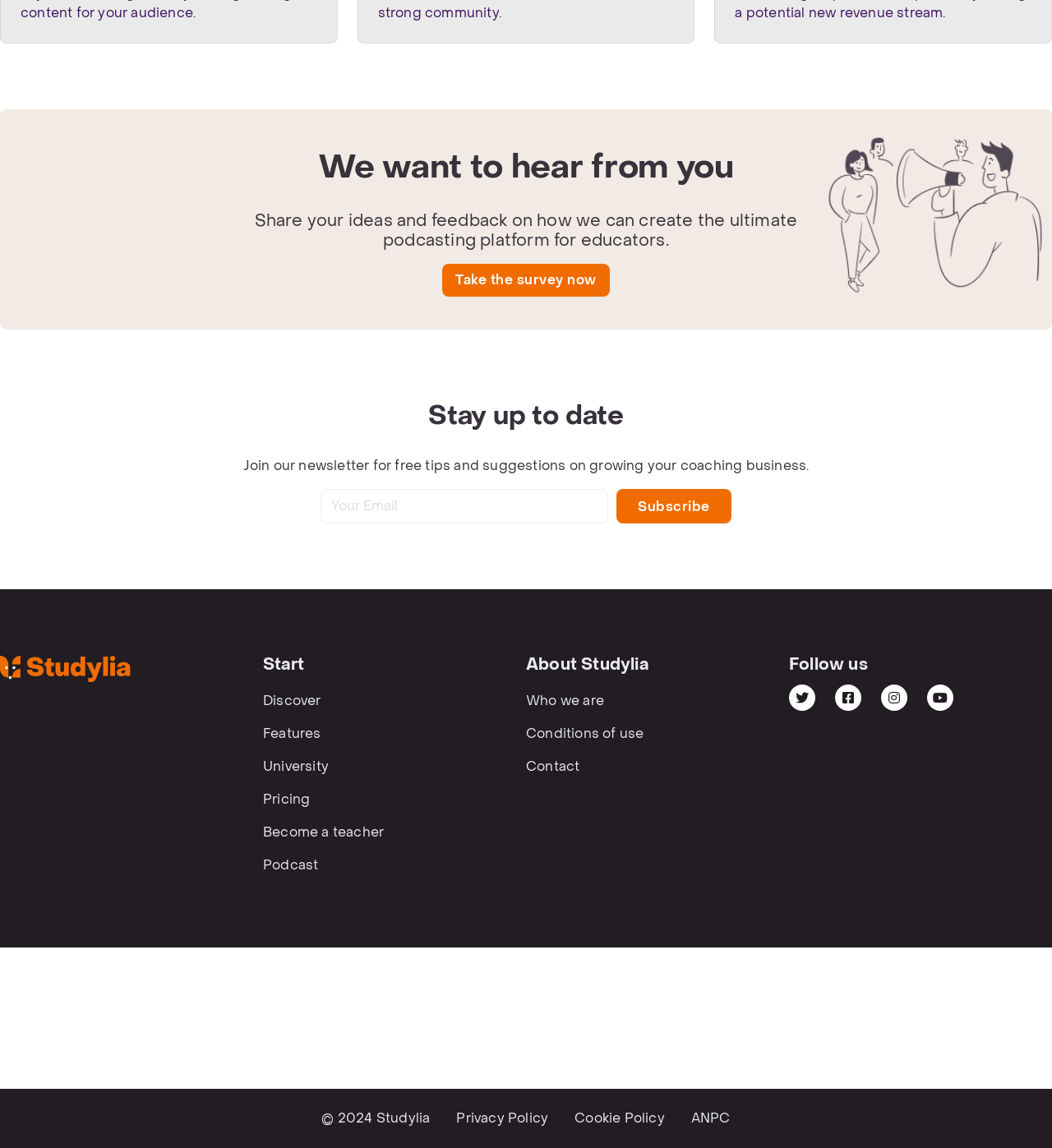Please locate the bounding box coordinates of the element that should be clicked to complete the given instruction: "Subscribe to the newsletter".

[0.586, 0.426, 0.695, 0.456]